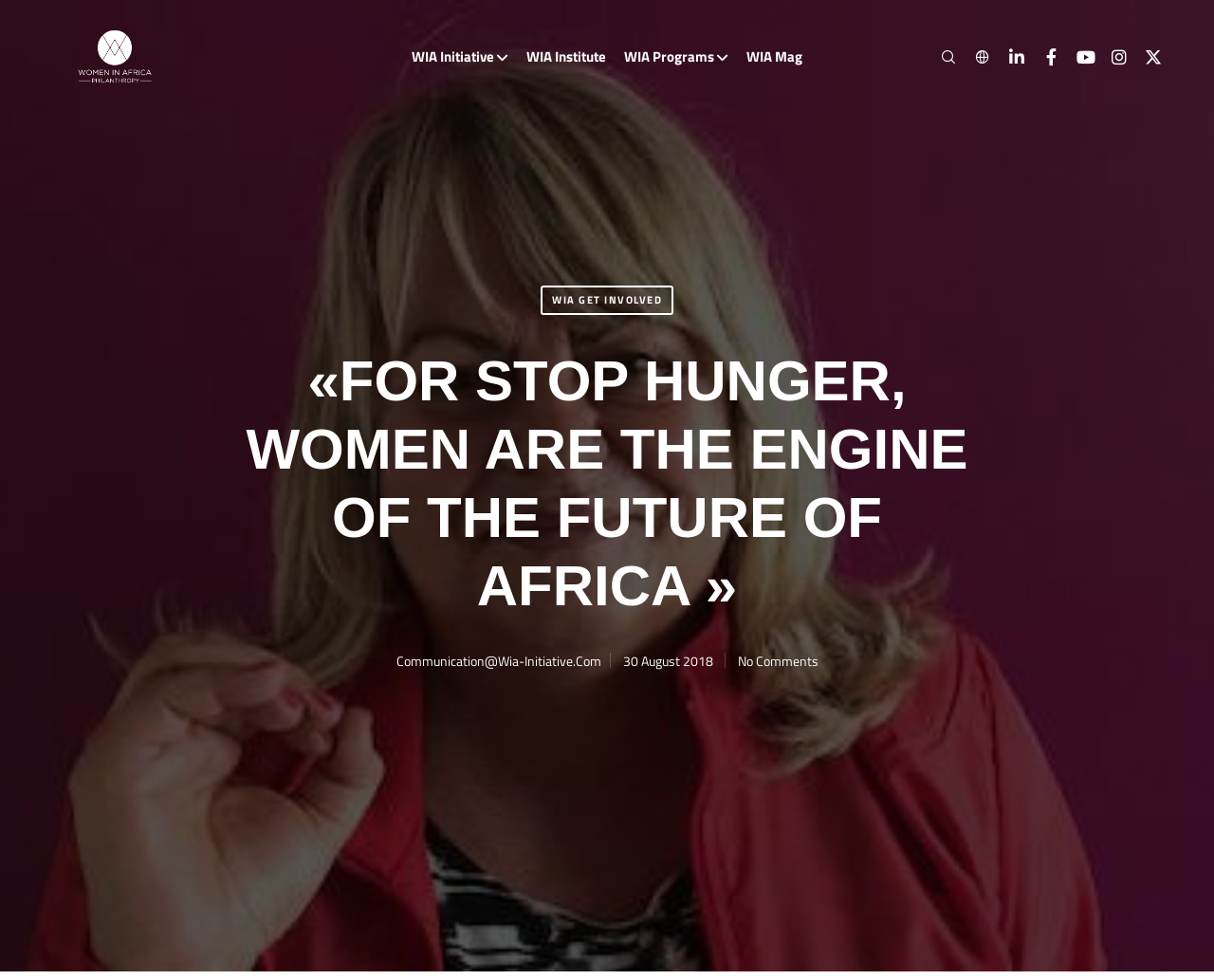Extract the bounding box of the UI element described as: "aria-label="YouTube"".

[0.873, 0.0, 0.901, 0.116]